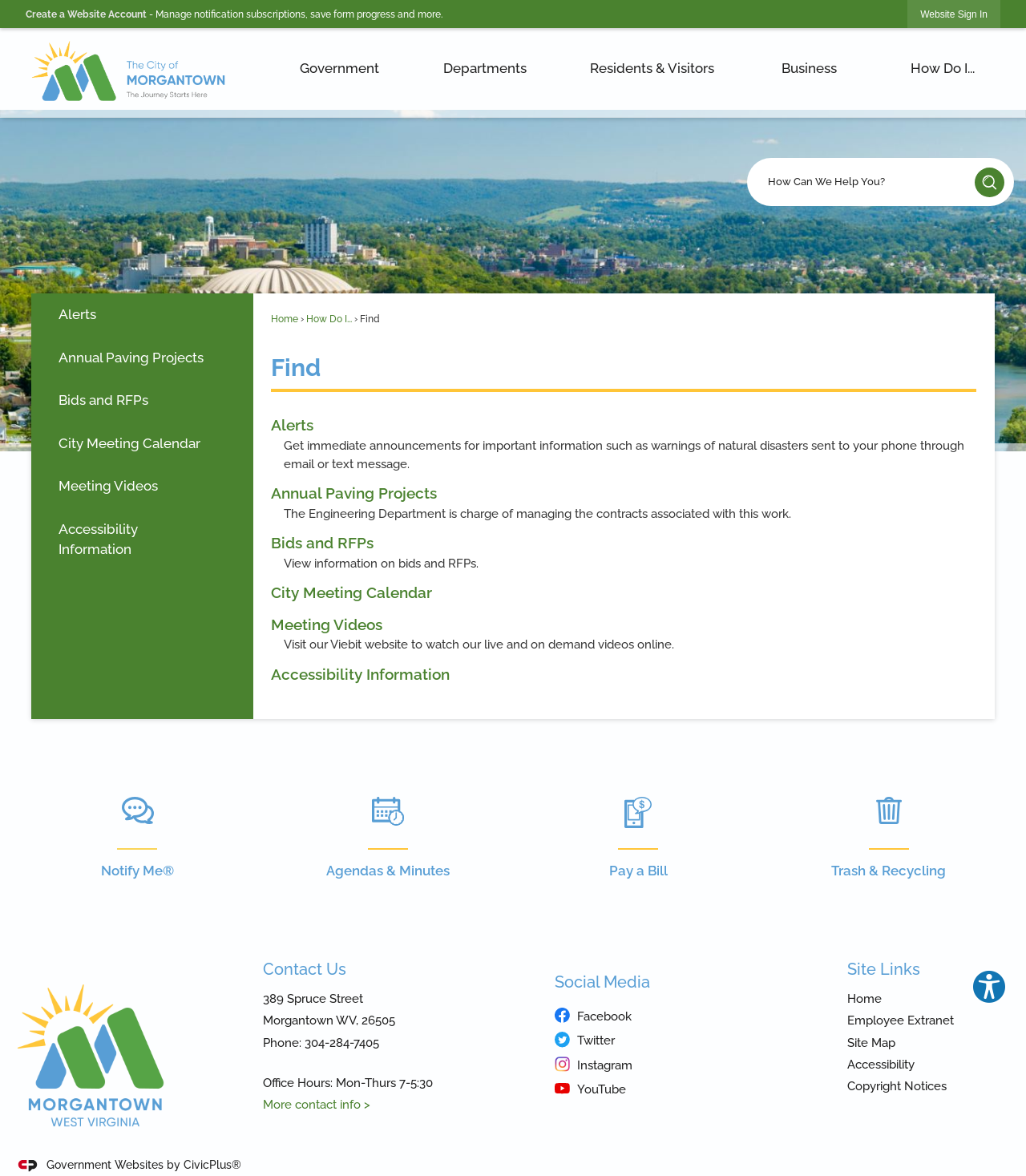Please determine the bounding box coordinates of the area that needs to be clicked to complete this task: 'Create a website account'. The coordinates must be four float numbers between 0 and 1, formatted as [left, top, right, bottom].

[0.025, 0.007, 0.143, 0.017]